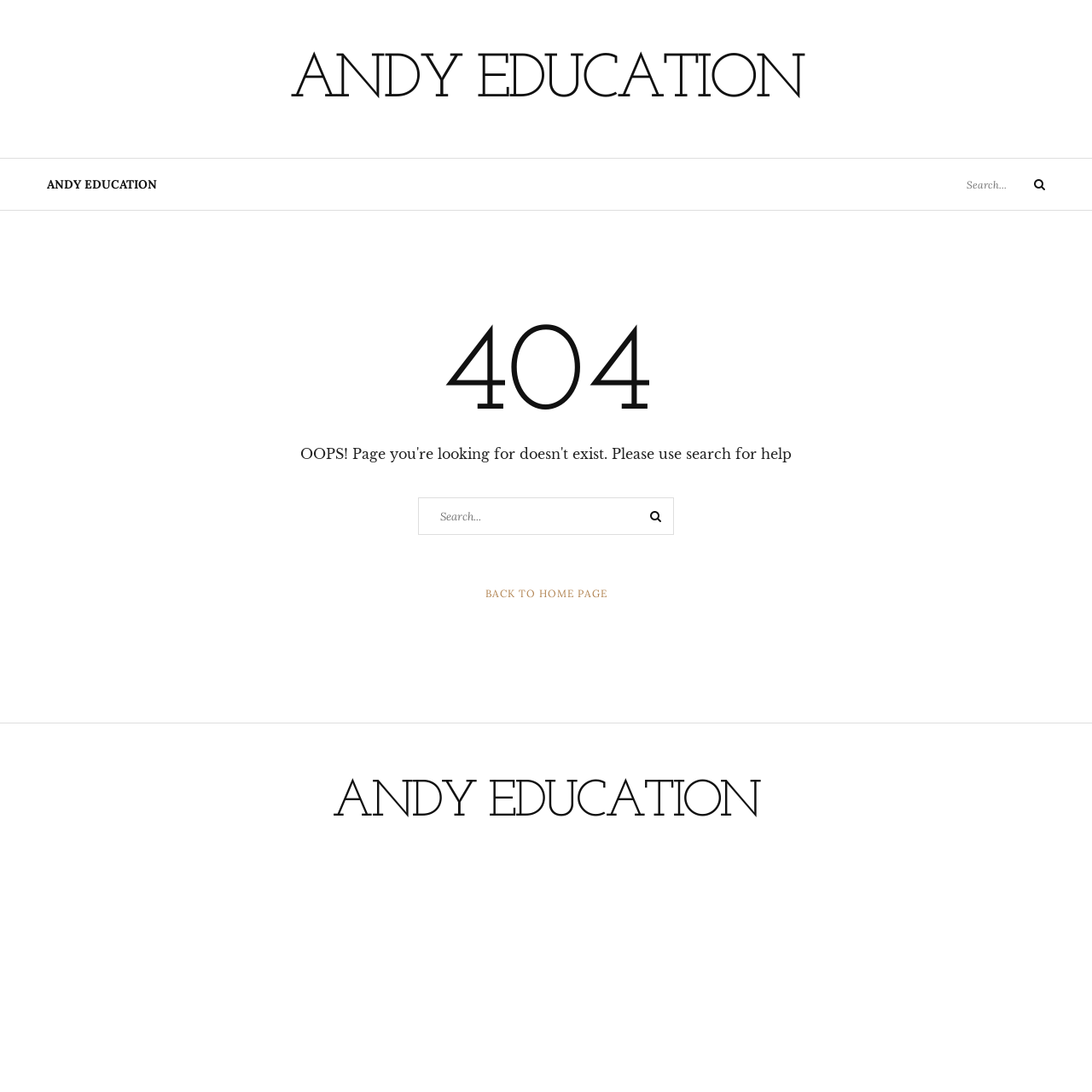Use a single word or phrase to answer the question: What is the error code displayed on the page?

404